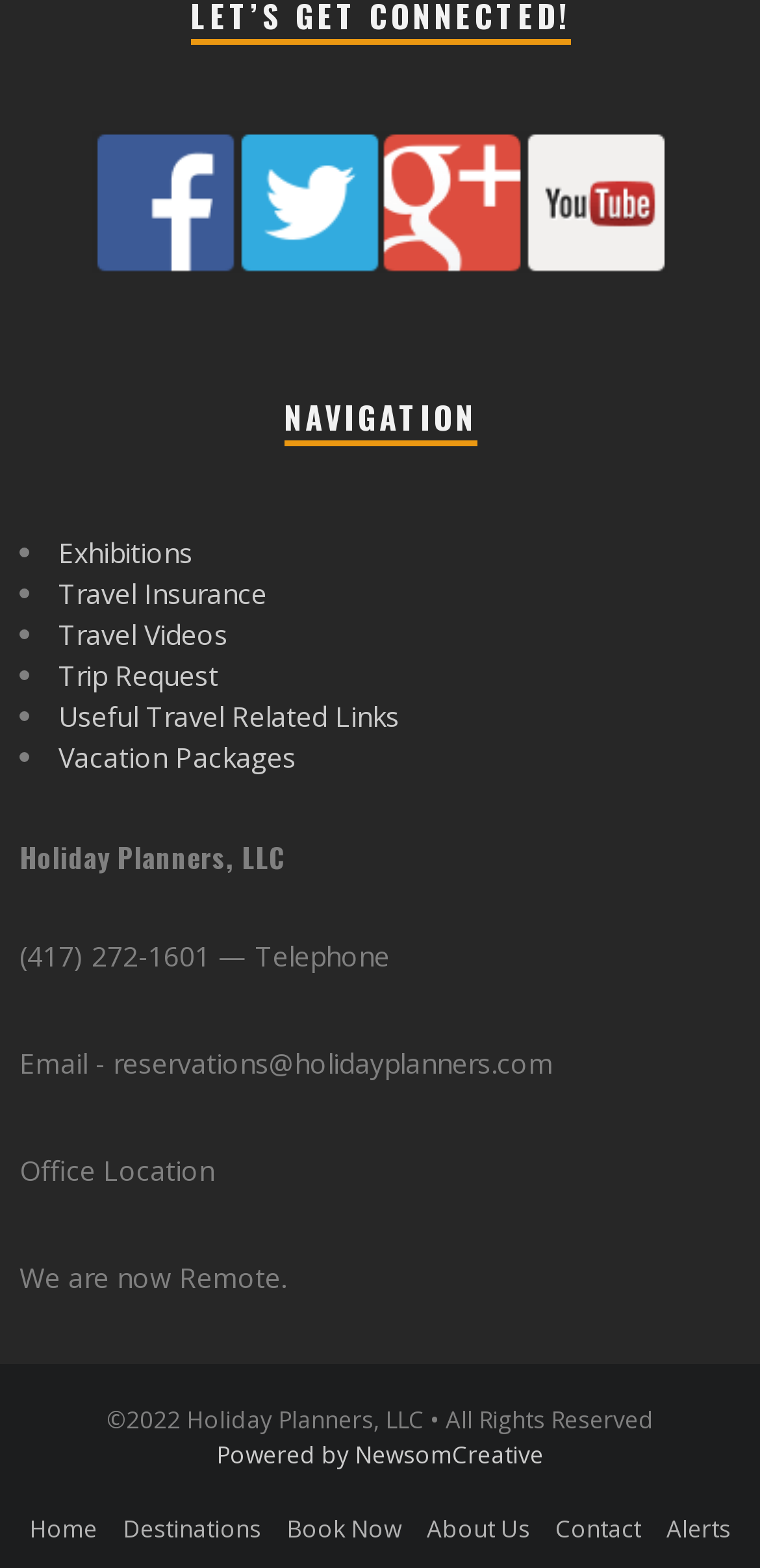Kindly determine the bounding box coordinates of the area that needs to be clicked to fulfill this instruction: "Check About Us".

[0.562, 0.964, 0.697, 0.986]